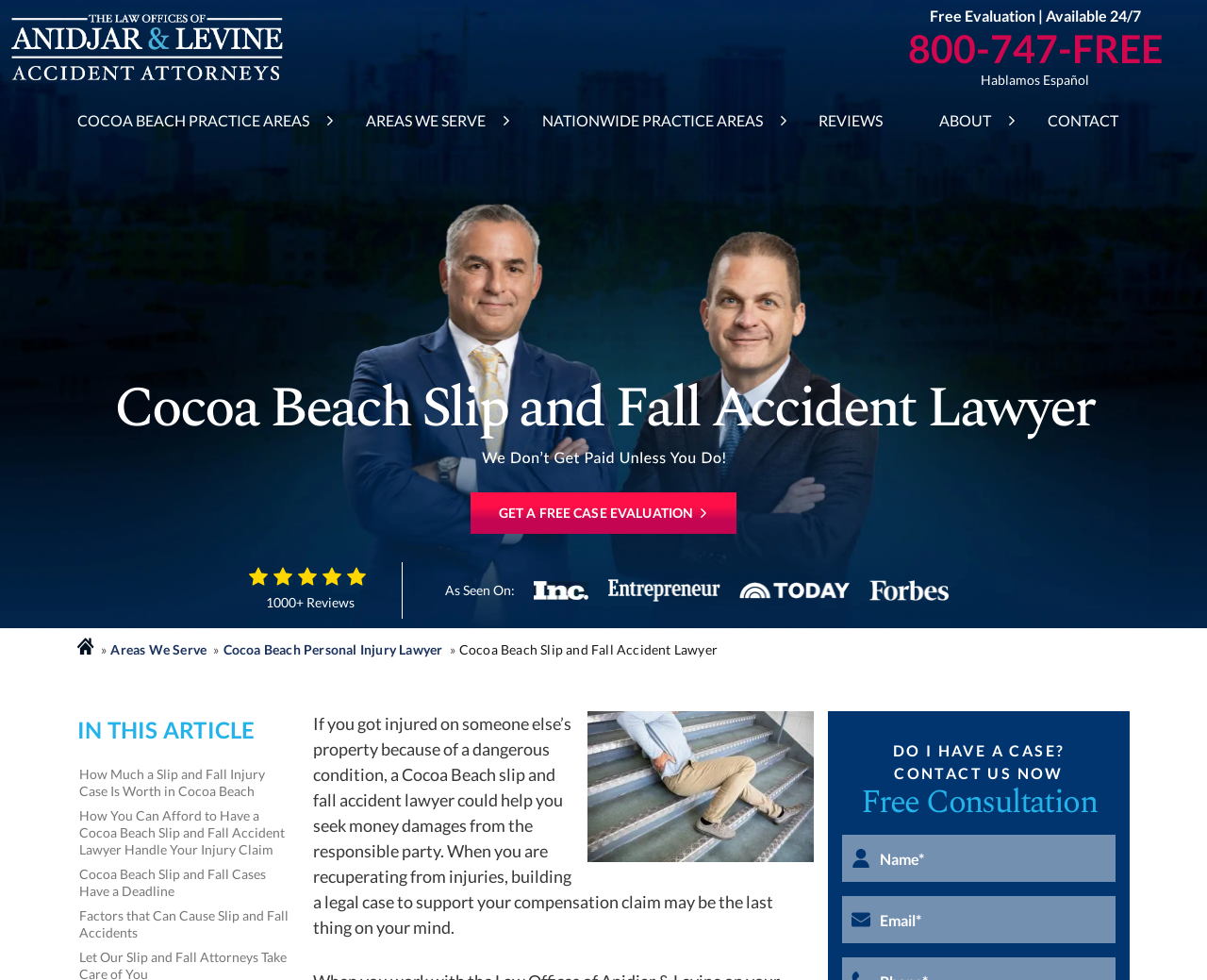What is the name of the law firm?
Could you give a comprehensive explanation in response to this question?

The name of the law firm can be found in the top-left corner of the webpage, where it says 'Anidjar & Levine Personal Injury Lawyers'.